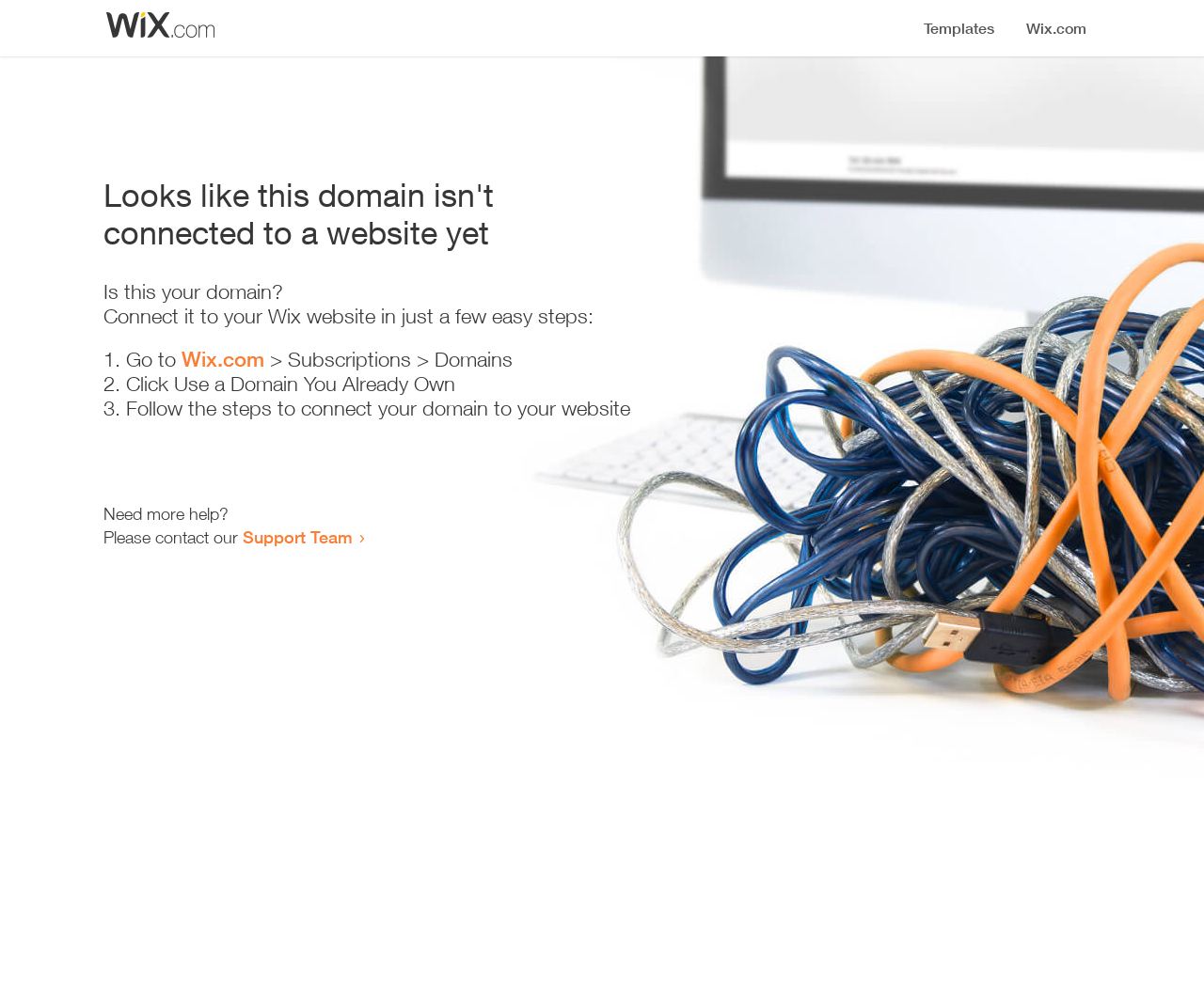What is the purpose of this webpage?
Based on the content of the image, thoroughly explain and answer the question.

The webpage appears to be a guide for connecting a domain to a Wix website, providing step-by-step instructions and support resources for users who need help with the process.